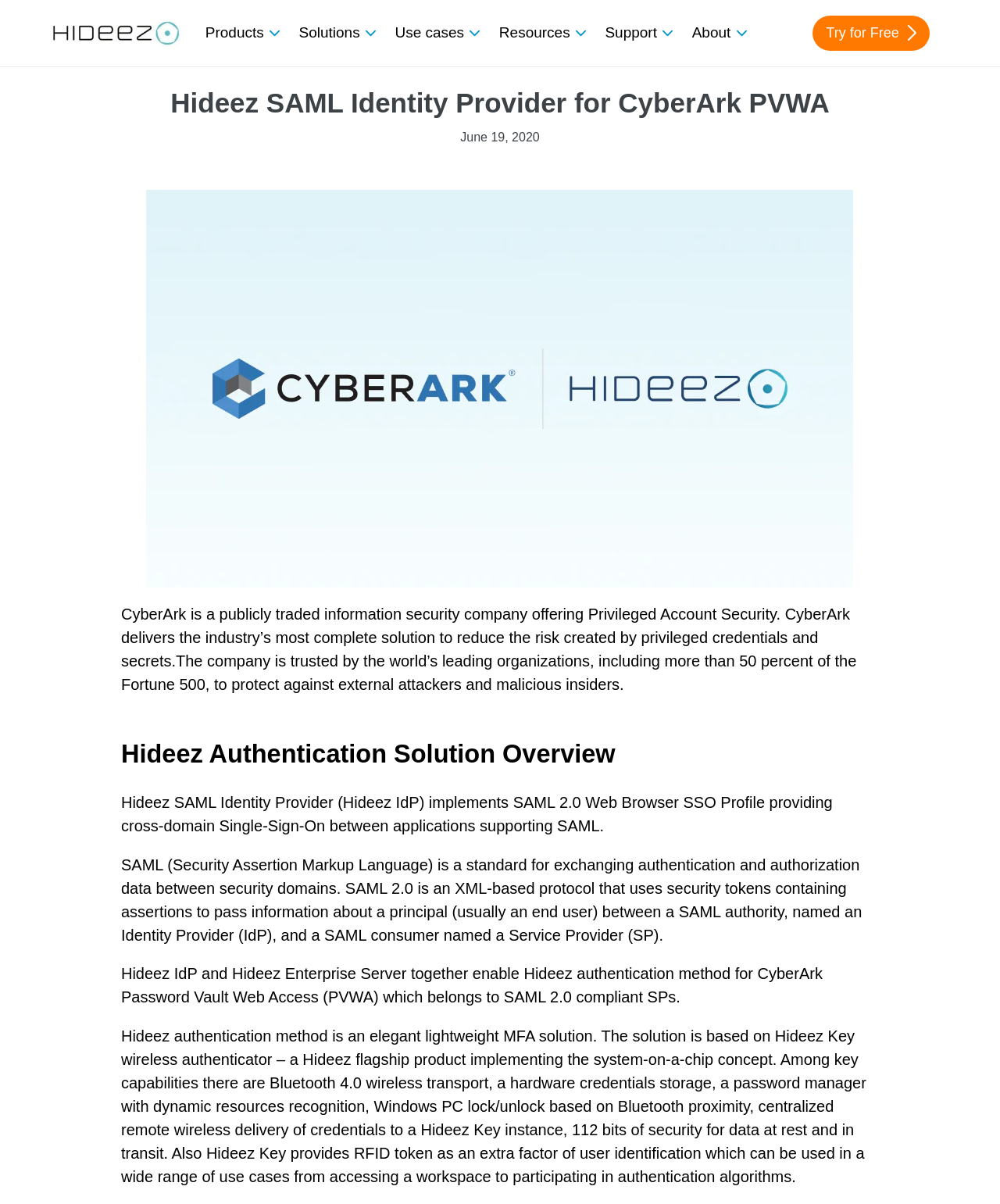Provide your answer in one word or a succinct phrase for the question: 
What is the purpose of Hideez IdP?

Single-Sign-On